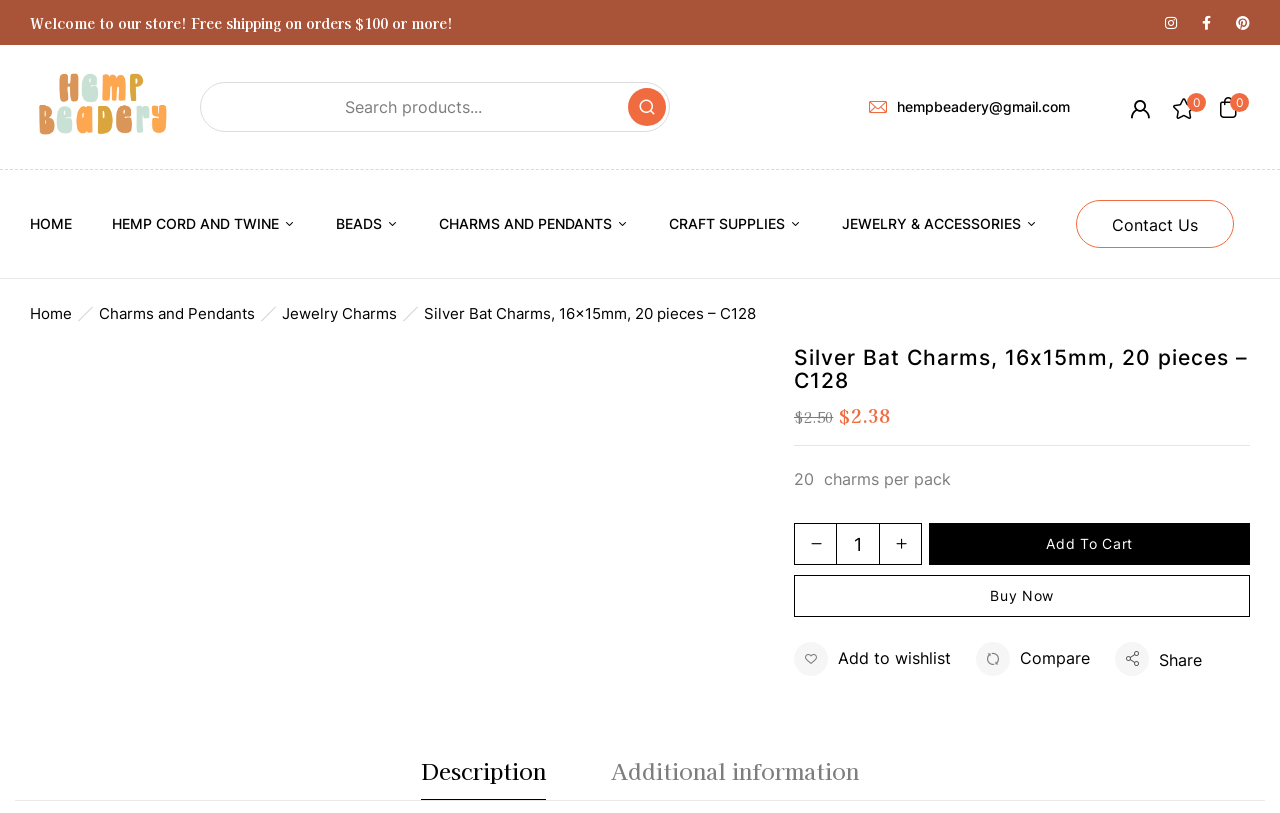What are the available tabs for the product description?
Please look at the screenshot and answer in one word or a short phrase.

Description, Additional information